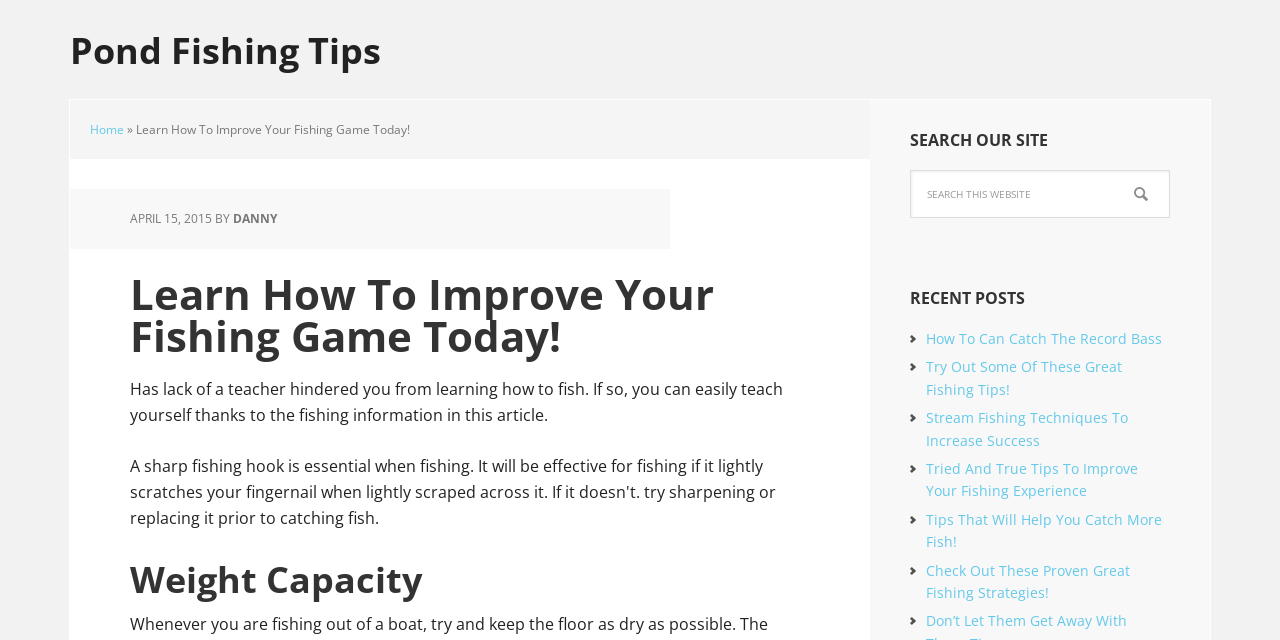Elaborate on the information and visuals displayed on the webpage.

This webpage is about fishing tips and techniques. At the top, there is a header section with a link to "Pond Fishing Tips" and a navigation menu with a link to "Home". Below the header, there is a title "Learn How To Improve Your Fishing Game Today!" with a subtitle "APRIL 15, 2015 BY DANNY". 

The main content of the webpage is divided into sections. The first section has a heading "Learn How To Improve Your Fishing Game Today!" and a paragraph of text that discusses how to teach oneself fishing without a teacher. 

Below this section, there is a heading "Weight Capacity". 

On the right side of the webpage, there is a search bar with a heading "SEARCH OUR SITE" and a button to submit the search query. 

Below the search bar, there is a section with a heading "RECENT POSTS" that lists five links to recent articles about fishing, including "How To Can Catch The Record Bass", "Try Out Some Of These Great Fishing Tips!", and others.